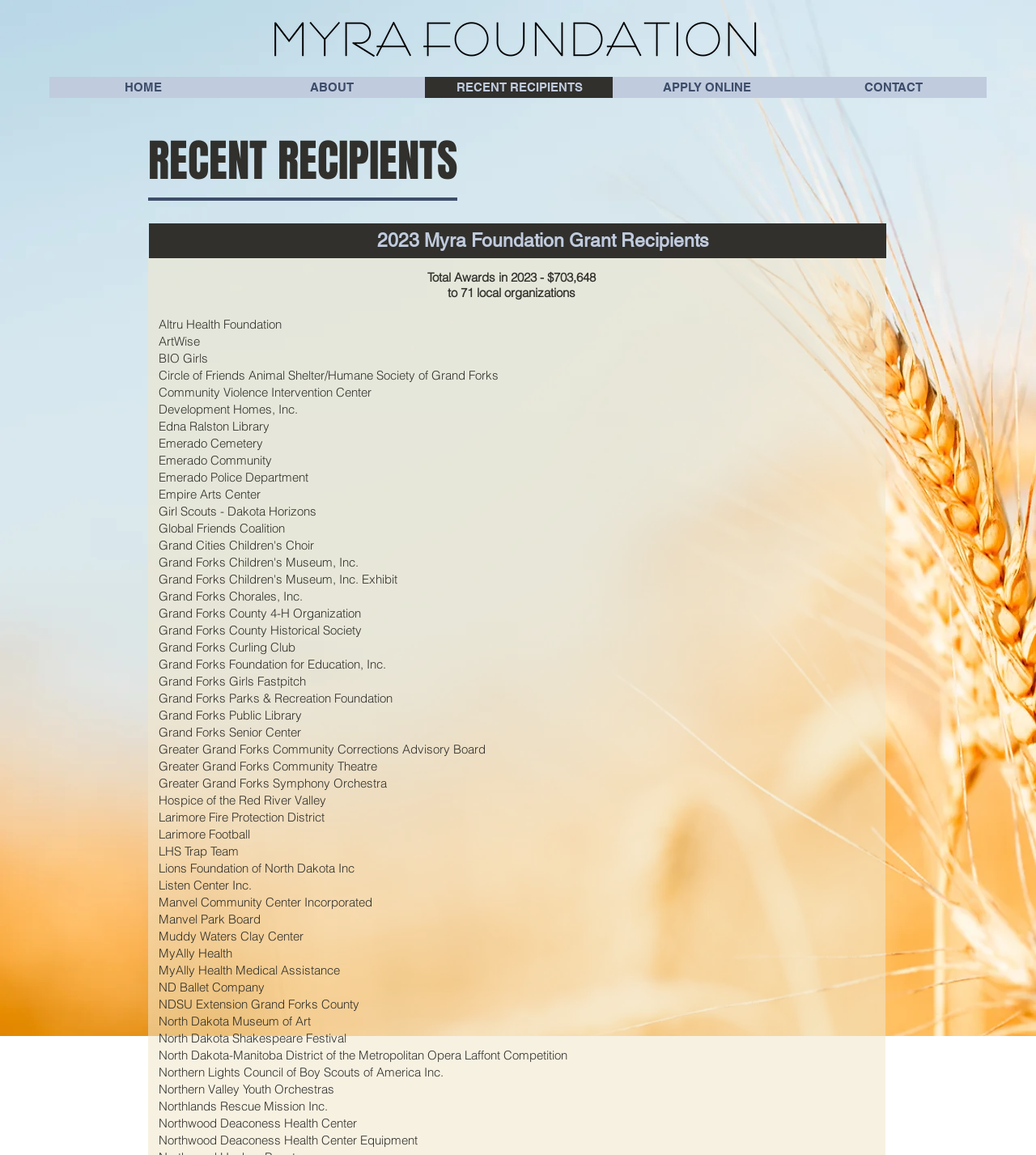Predict the bounding box coordinates for the UI element described as: "HOME". The coordinates should be four float numbers between 0 and 1, presented as [left, top, right, bottom].

[0.048, 0.067, 0.229, 0.085]